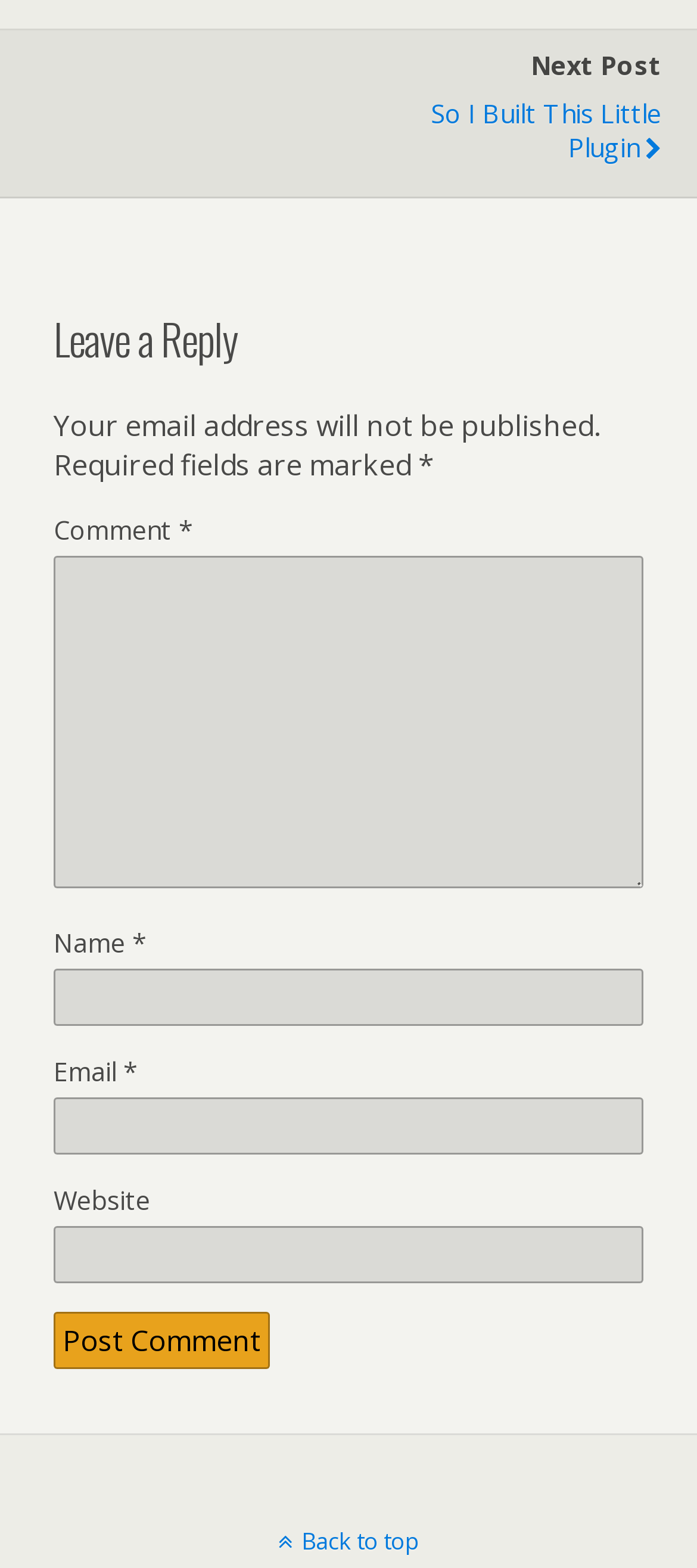How many required fields are there in the comment form?
From the image, provide a succinct answer in one word or a short phrase.

Three